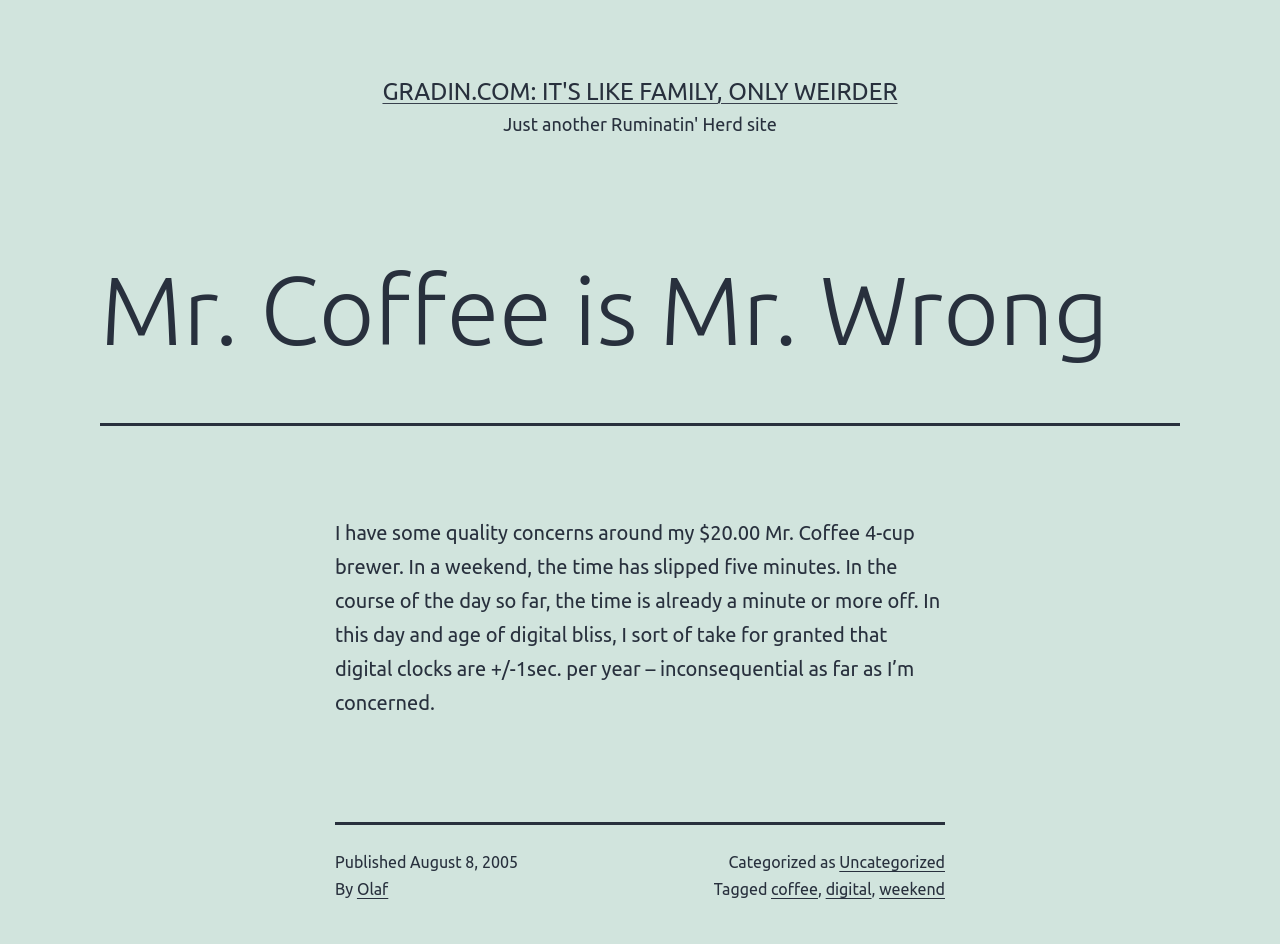Create a detailed description of the webpage's content and layout.

The webpage appears to be a blog post or article page. At the top, there is a link with the text "GRADIN.COM: IT'S LIKE FAMILY, ONLY WEIRDER" centered horizontally. Below this link, there is a main article section that occupies most of the page. 

The article section starts with a header that reads "Mr. Coffee is Mr. Wrong" positioned near the top of the page. Below the header, there is a block of text that discusses the author's experience with a Mr. Coffee 4-cup brewer, mentioning issues with the clock's accuracy. 

At the bottom of the page, there is a footer section that contains metadata about the article. The footer section is divided into several parts. On the left side, there is a "Published" label followed by the date "August 8, 2005". Next to the date, there is an author credit "By Olaf". On the right side of the footer, there are categorization and tagging information, including a category "Uncategorized" and tags "coffee", "digital", and "weekend", each of which is a clickable link.